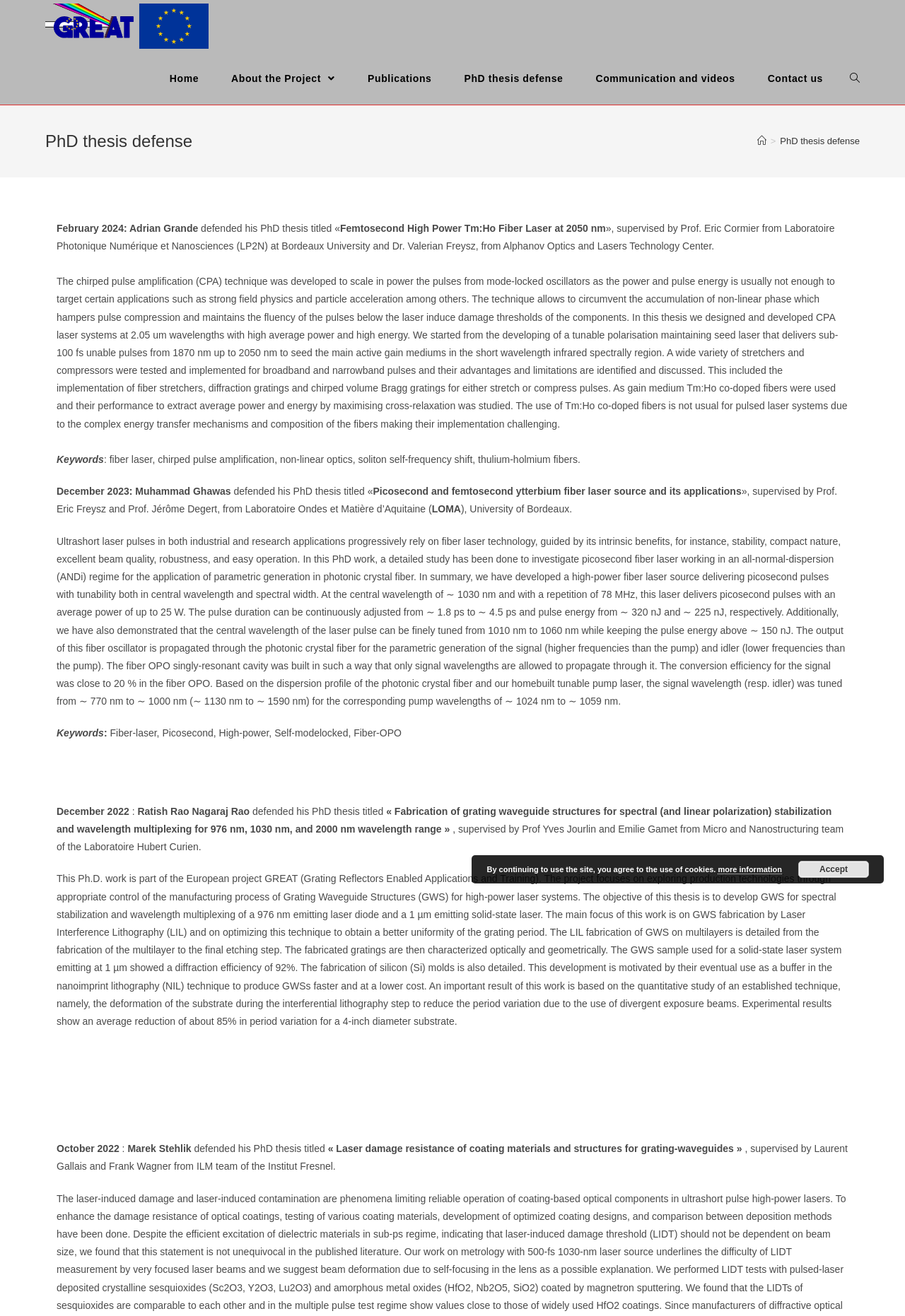What is the wavelength range of the laser system developed by Ratish Rao Nagaraj Rao?
Please provide a full and detailed response to the question.

I found the answer by reading the text content of the webpage, specifically the section that describes Ratish Rao Nagaraj Rao's PhD thesis defense. The text mentions that Ratish Rao Nagaraj Rao defended his PhD thesis titled 'Fabrication of grating waveguide structures for spectral (and linear polarization) stabilization and wavelength multiplexing for 976 nm, 1030 nm, and 2000 nm wavelength range'.